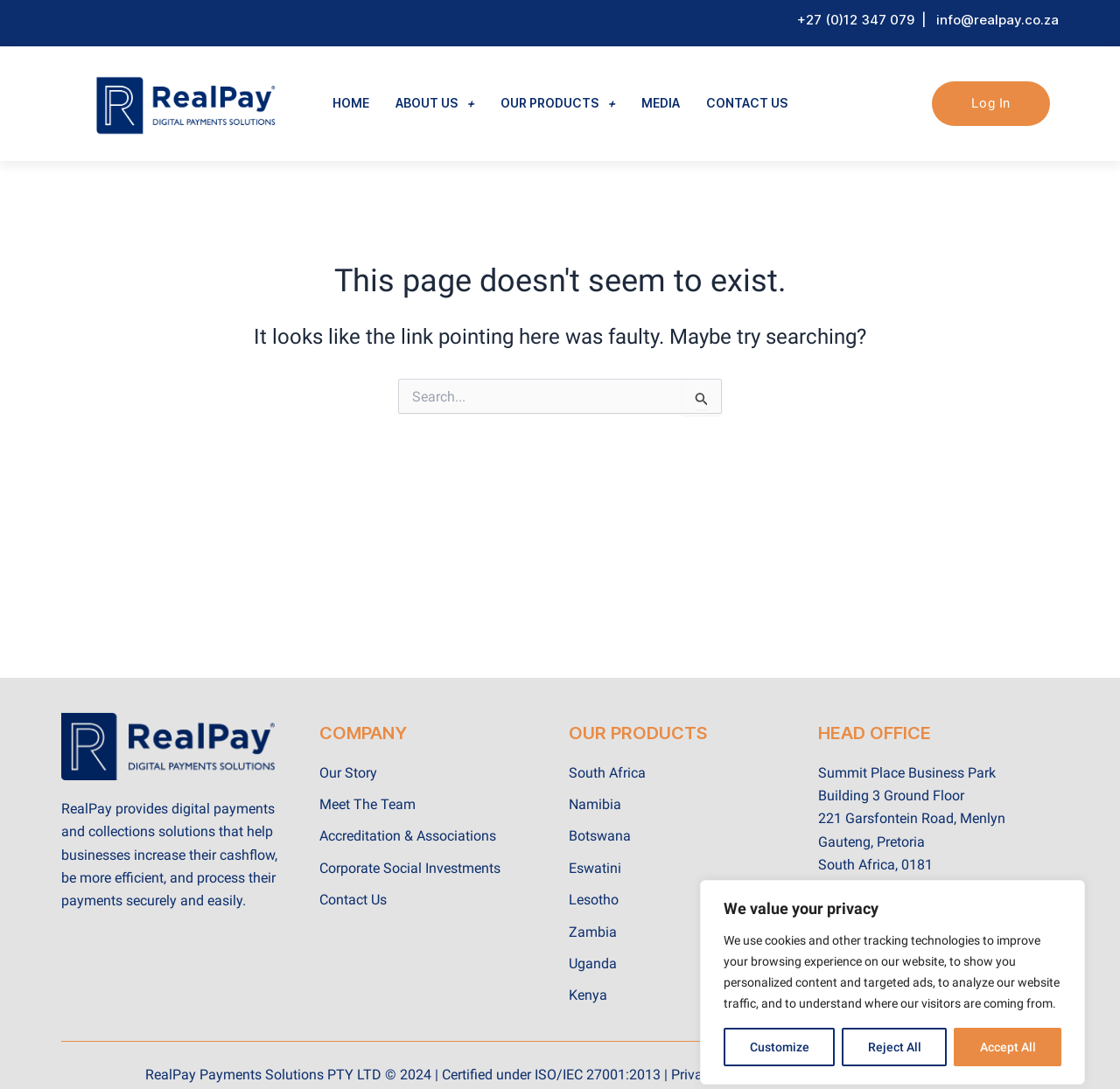Answer the question with a single word or phrase: 
What social media platforms are linked?

Linkedin, Facebook